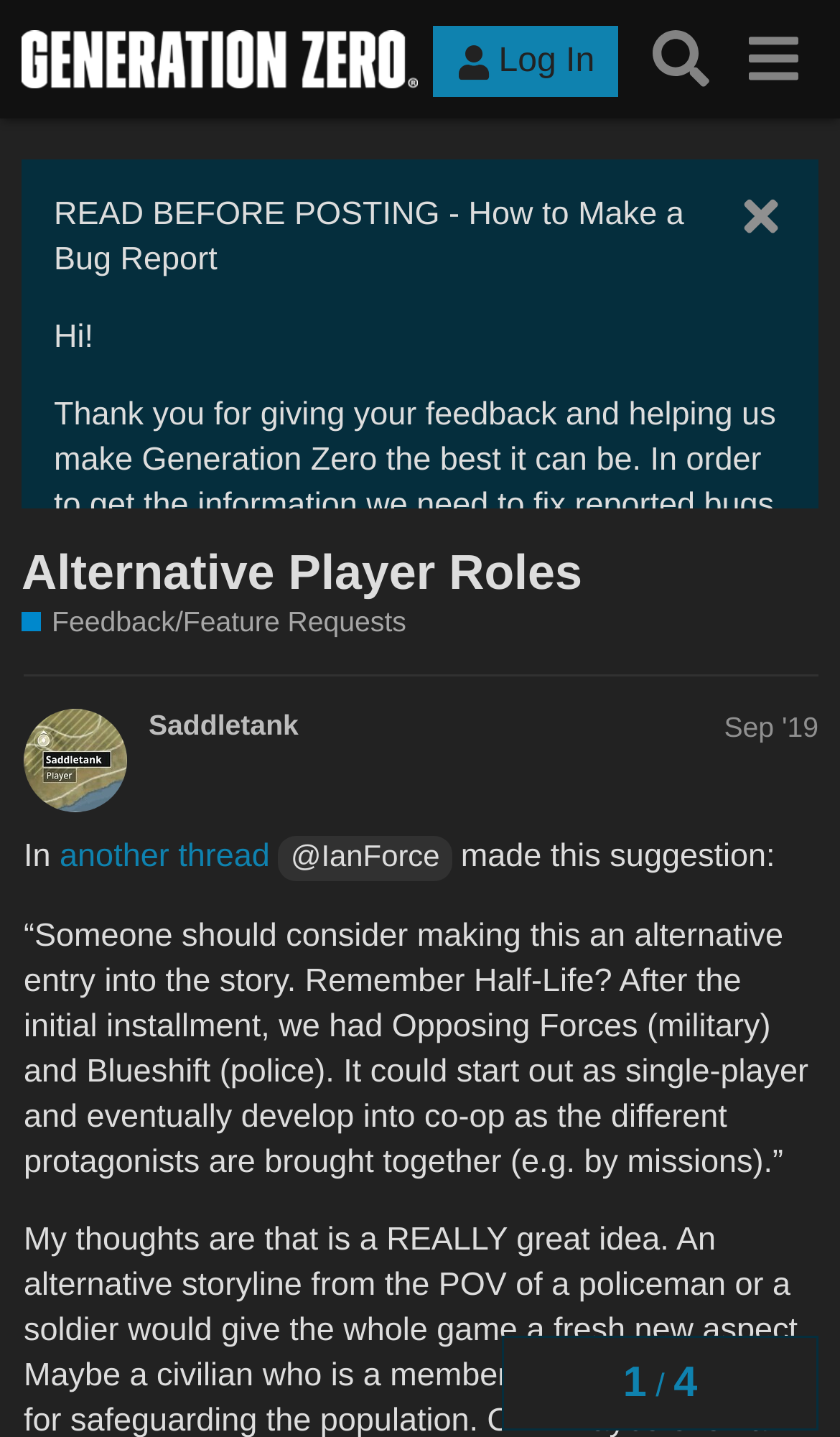Identify the bounding box coordinates of the region I need to click to complete this instruction: "Click on the 'Search' button".

[0.755, 0.009, 0.865, 0.073]